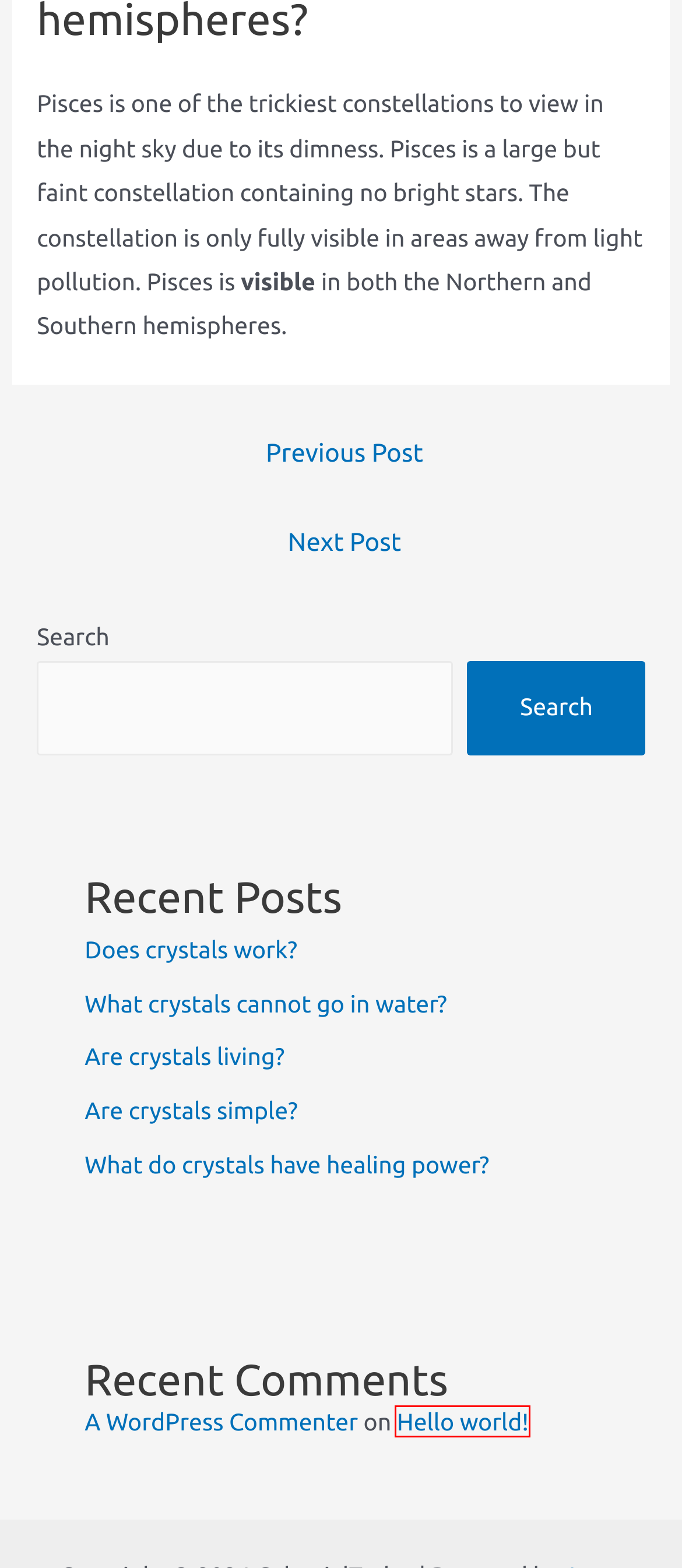Given a screenshot of a webpage with a red bounding box around an element, choose the most appropriate webpage description for the new page displayed after clicking the element within the bounding box. Here are the candidates:
A. What crystals cannot go in water? - CelestialToday
B. Are constellations galaxies? - CelestialToday
C. Are crystals living? - CelestialToday
D. Are crystals simple? - CelestialToday
E. Does crystals work? - CelestialToday
F. Hello world! - CelestialToday
G. Blog Tool, Publishing Platform, and CMS – WordPress.org
H. What do crystals have healing power? - CelestialToday

F